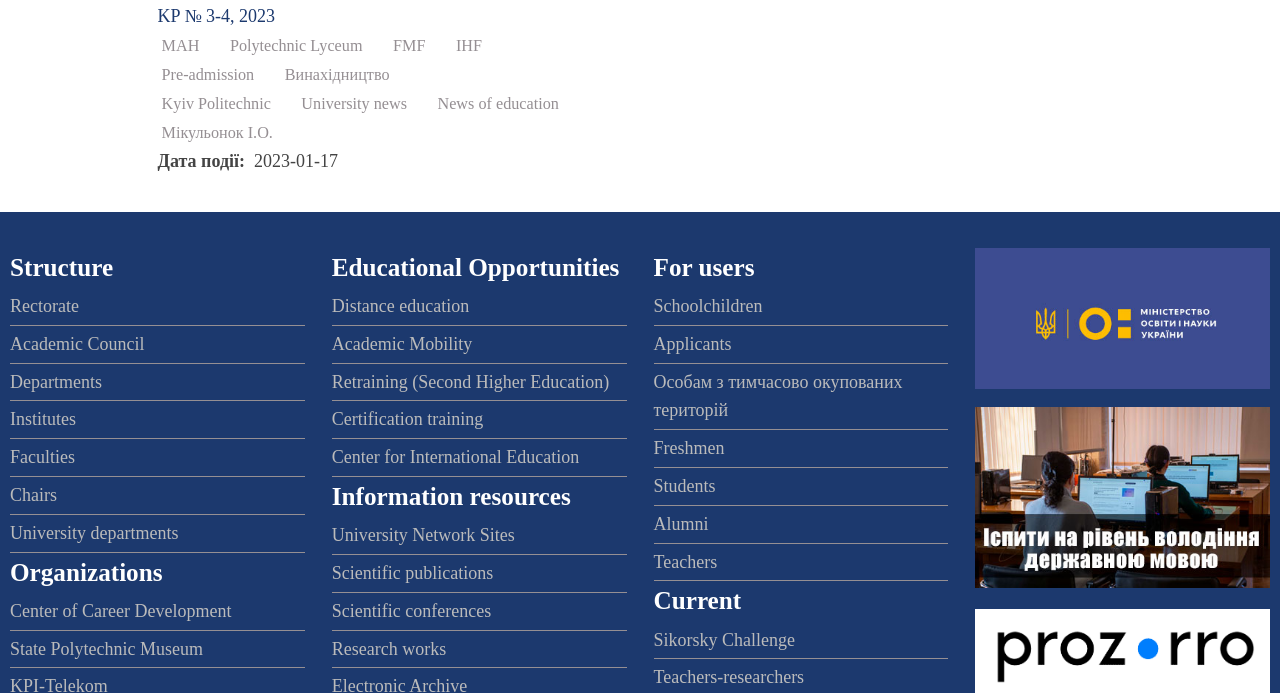Reply to the question with a single word or phrase:
What is the name of the challenge mentioned on the webpage?

Sikorsky Challenge